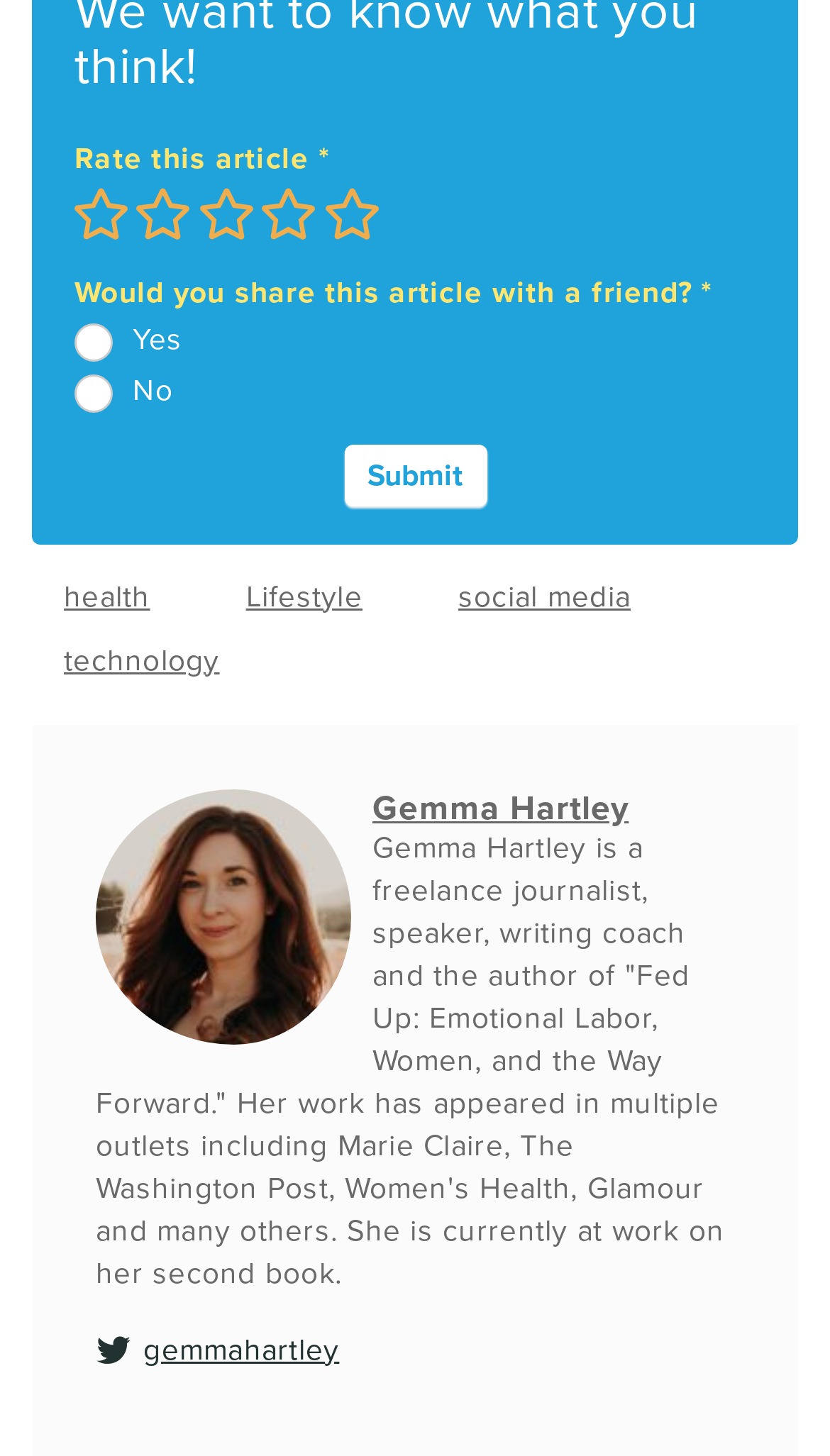Locate the bounding box of the UI element described by: "social media" in the given webpage screenshot.

[0.514, 0.388, 0.798, 0.432]